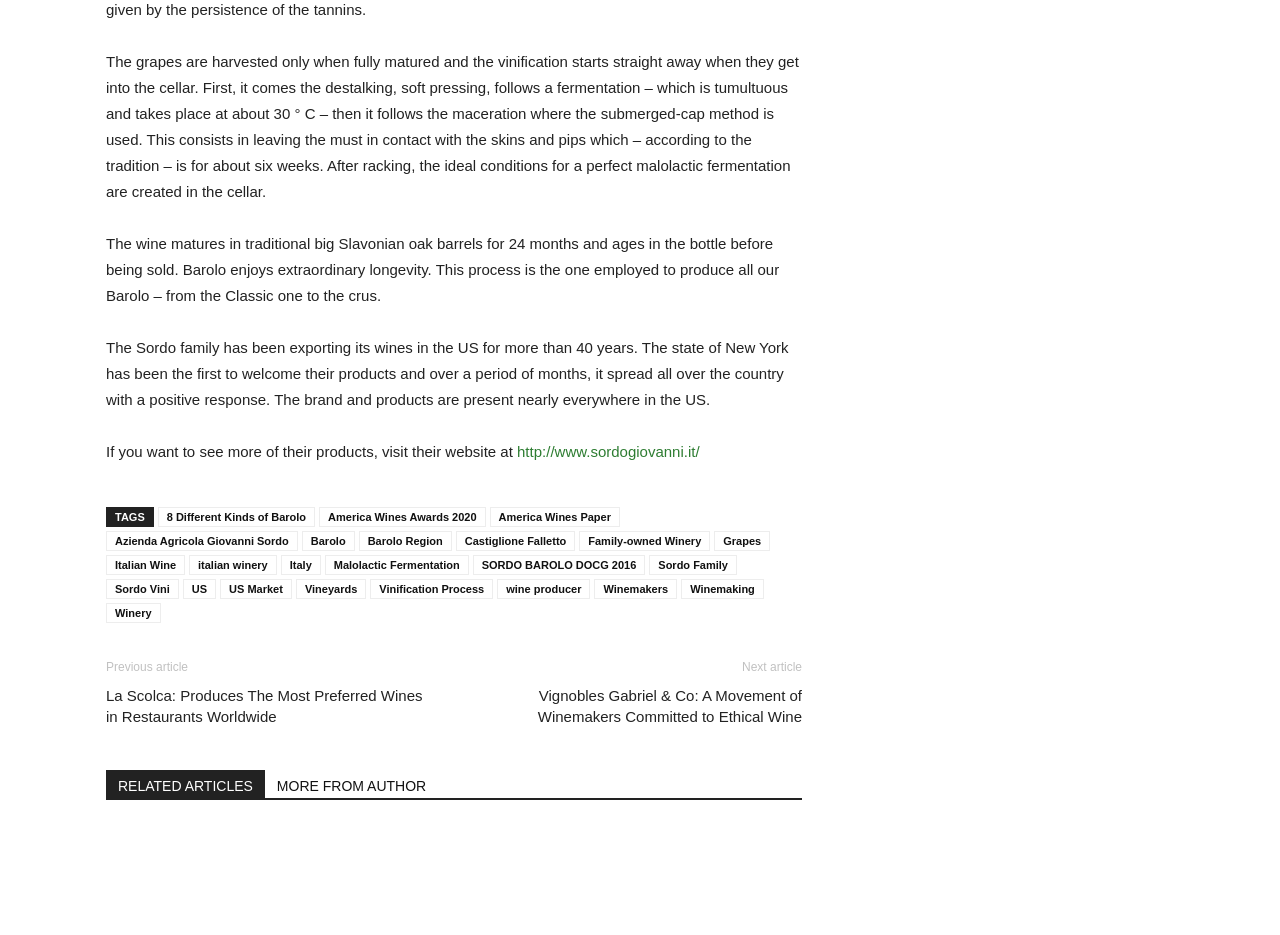Using details from the image, please answer the following question comprehensively:
What is the process of making Barolo wine?

According to the text, the process of making Barolo wine involves several steps. First, the grapes are harvested and destalked, then they undergo soft pressing. After that, a fermentation process takes place at around 30°C, followed by maceration where the must is left in contact with the skins and pips for about six weeks. Finally, the wine is racked and left to mature in traditional big Slavonian oak barrels for 24 months.